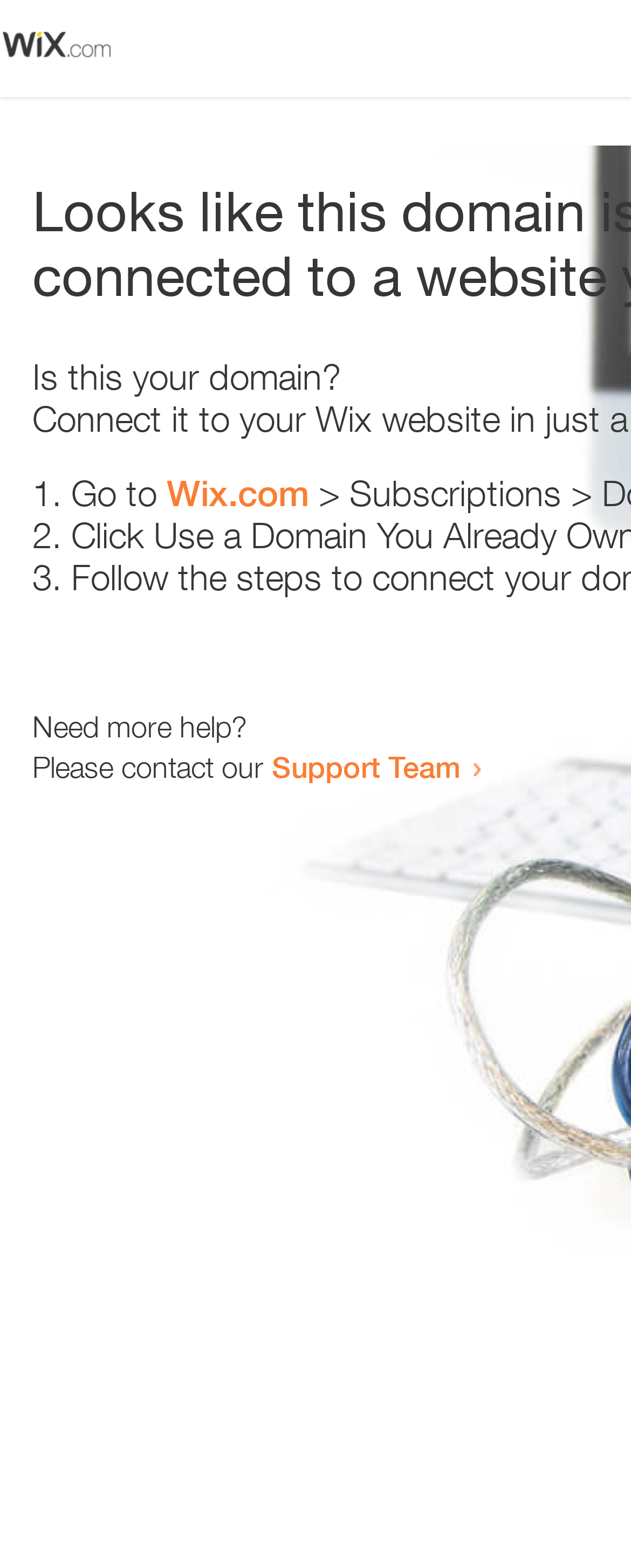Locate the bounding box coordinates of the UI element described by: "Support Team". Provide the coordinates as four float numbers between 0 and 1, formatted as [left, top, right, bottom].

[0.431, 0.477, 0.731, 0.5]